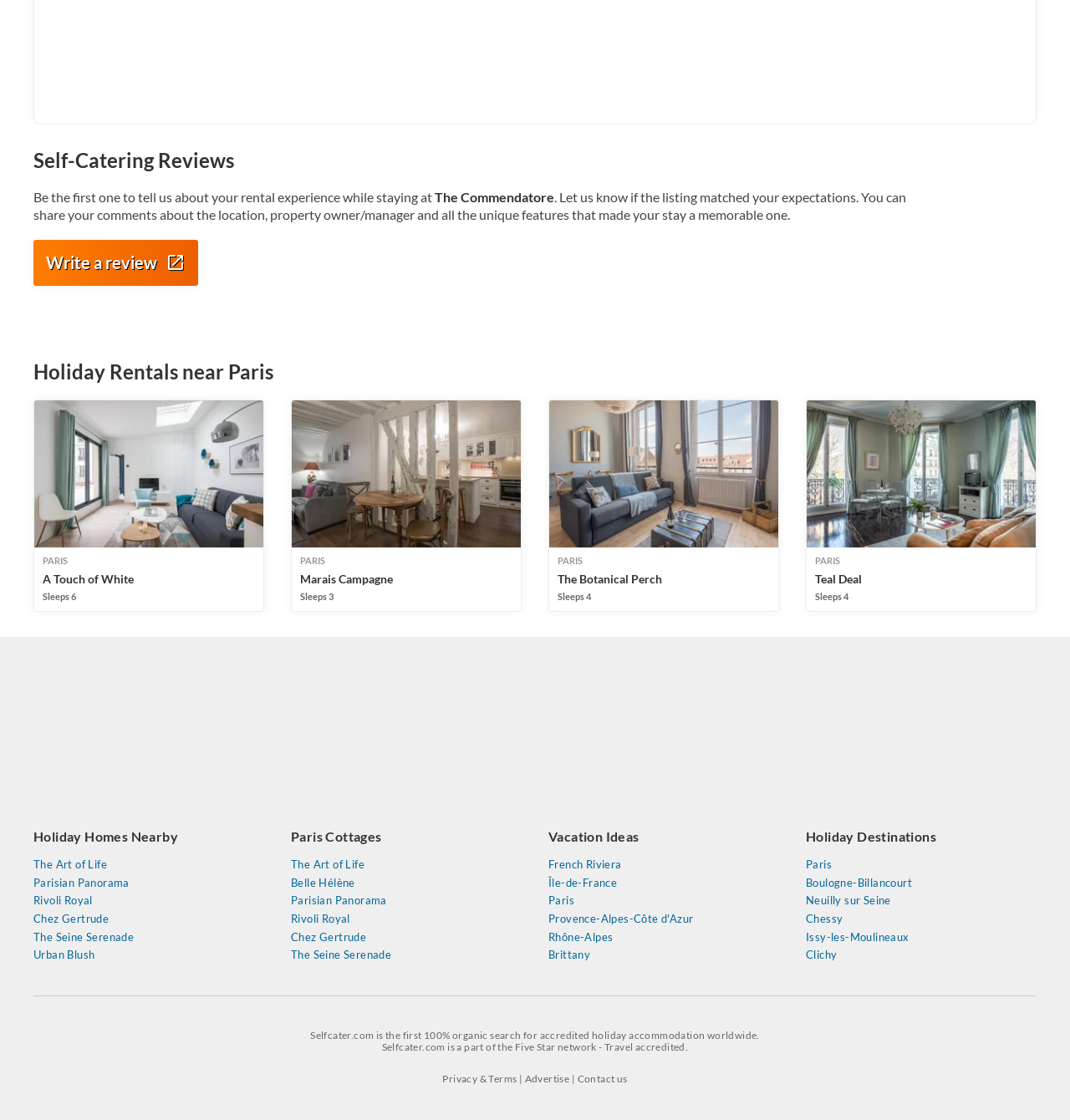Locate the bounding box coordinates of the UI element described by: "Paris Marais Campagne Sleeps 3". Provide the coordinates as four float numbers between 0 and 1, formatted as [left, top, right, bottom].

[0.272, 0.357, 0.488, 0.546]